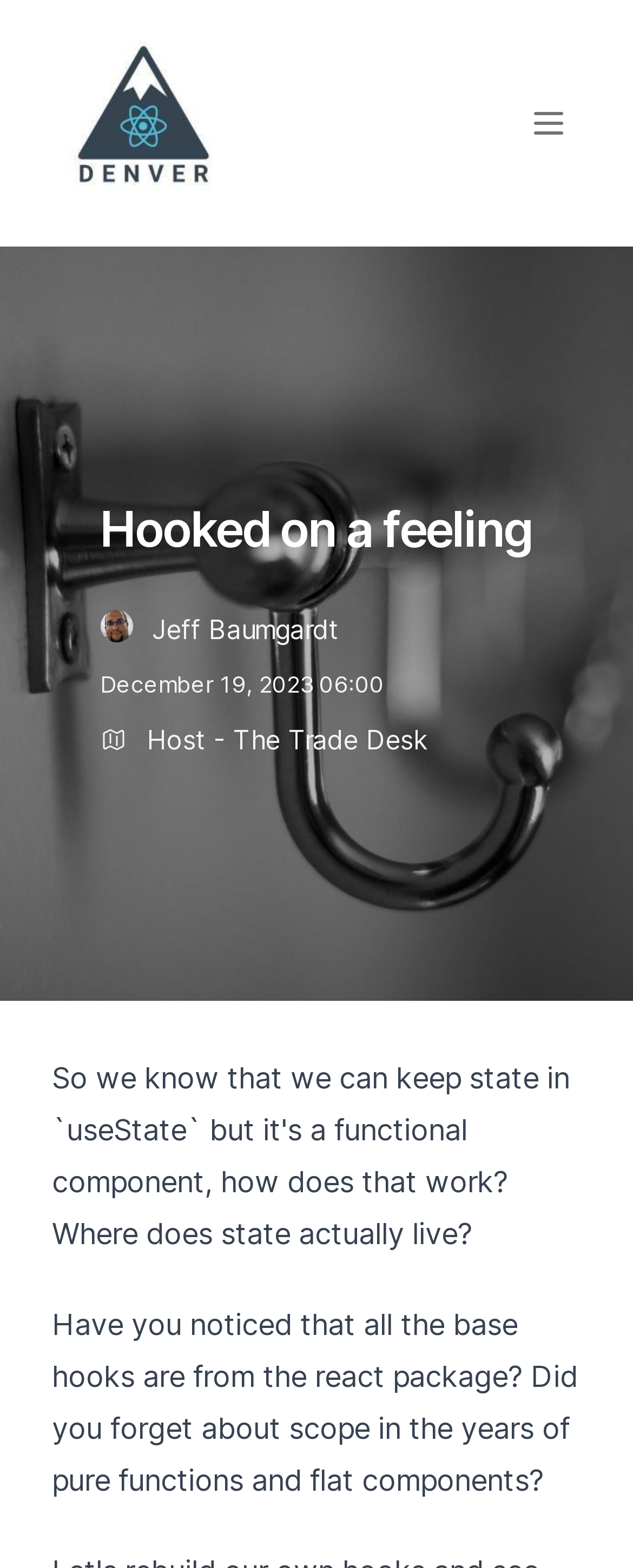Identify the title of the webpage and provide its text content.

Hooked on a feeling